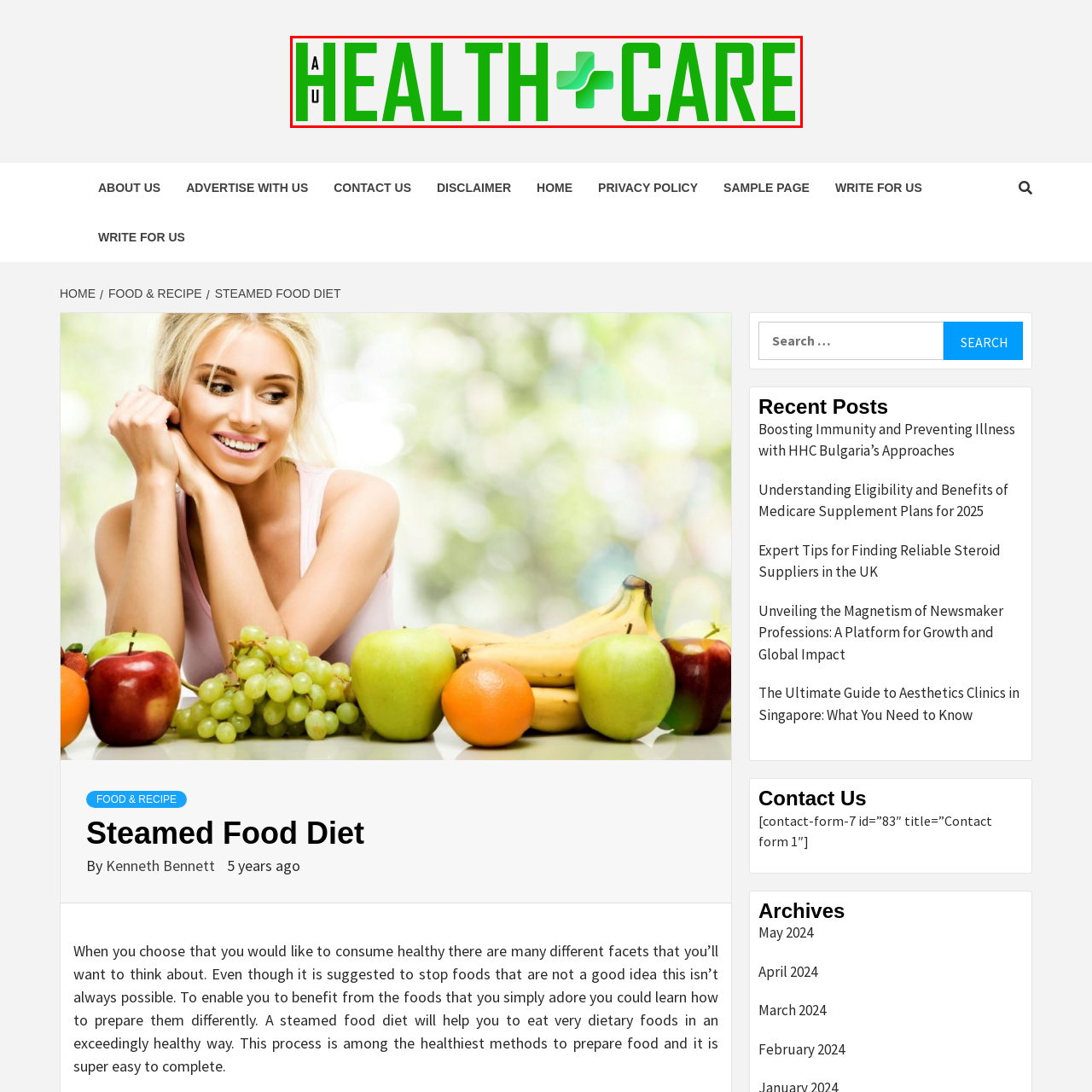What is the message conveyed by the '+' symbol in the word 'CARE'?
Study the image within the red bounding box and deliver a detailed answer.

The caption explains that the '+' symbol is seamlessly integrated into the word 'CARE', conveying a message of holistic wellness, which implies that the organization considers health and wellness as interconnected aspects.